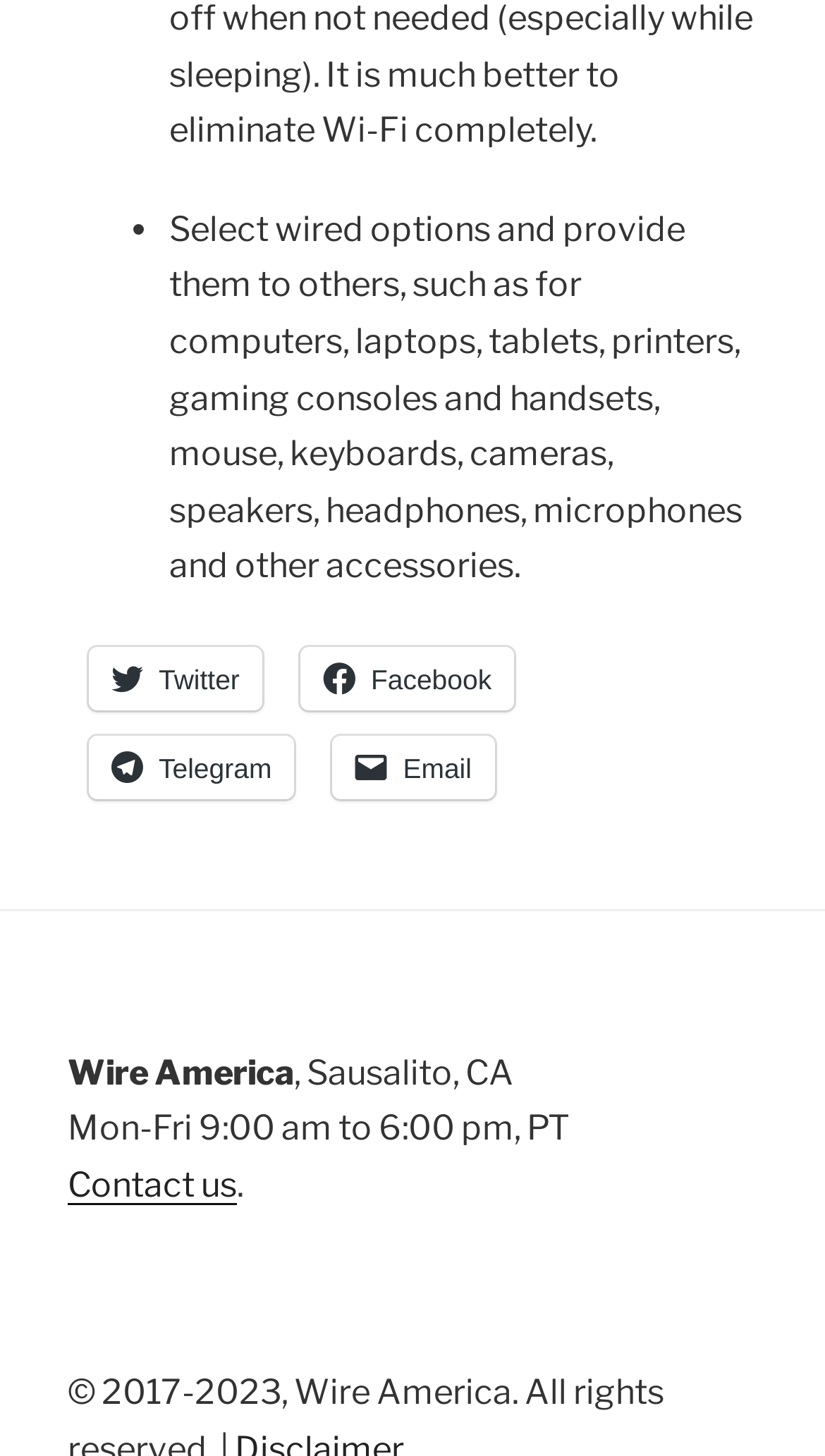What is the location of Wire America?
Refer to the image and respond with a one-word or short-phrase answer.

Sausalito, CA